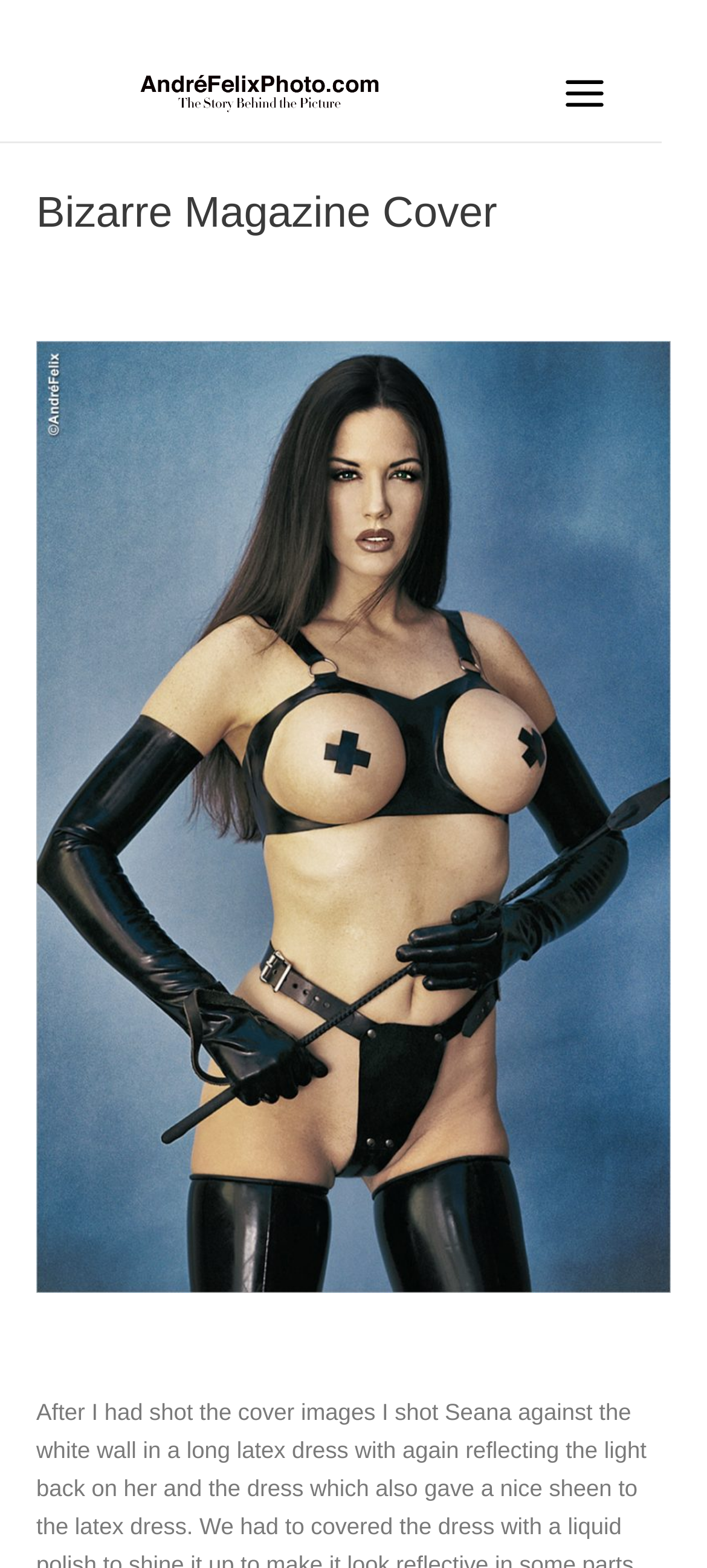Predict the bounding box for the UI component with the following description: "alt="Andre Felix Photo Logo Phone"".

[0.195, 0.044, 0.538, 0.076]